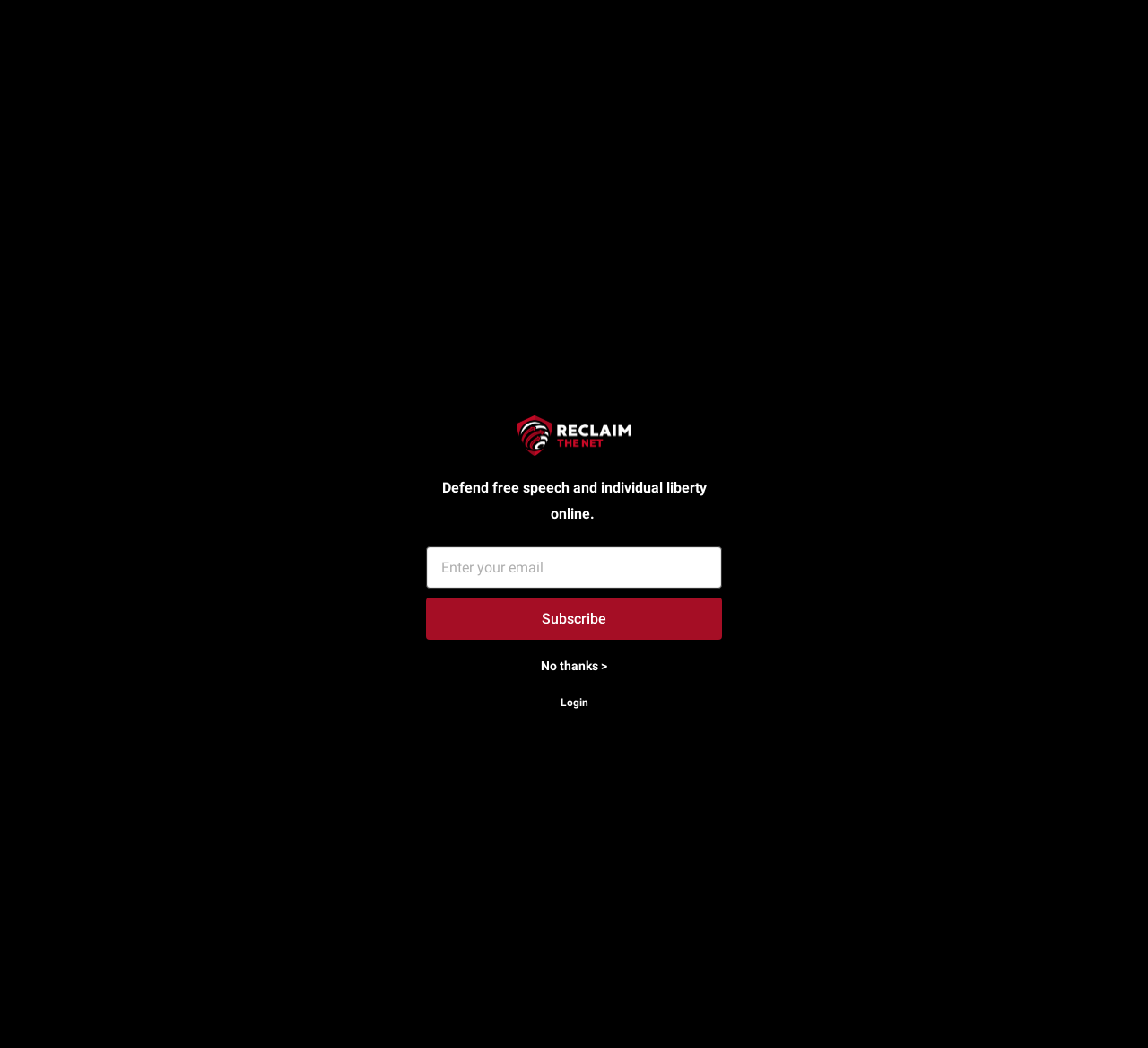Extract the main heading from the webpage content.

Nintendo orders Google to hide websites selling tools that allow users to install custom Switch firmware